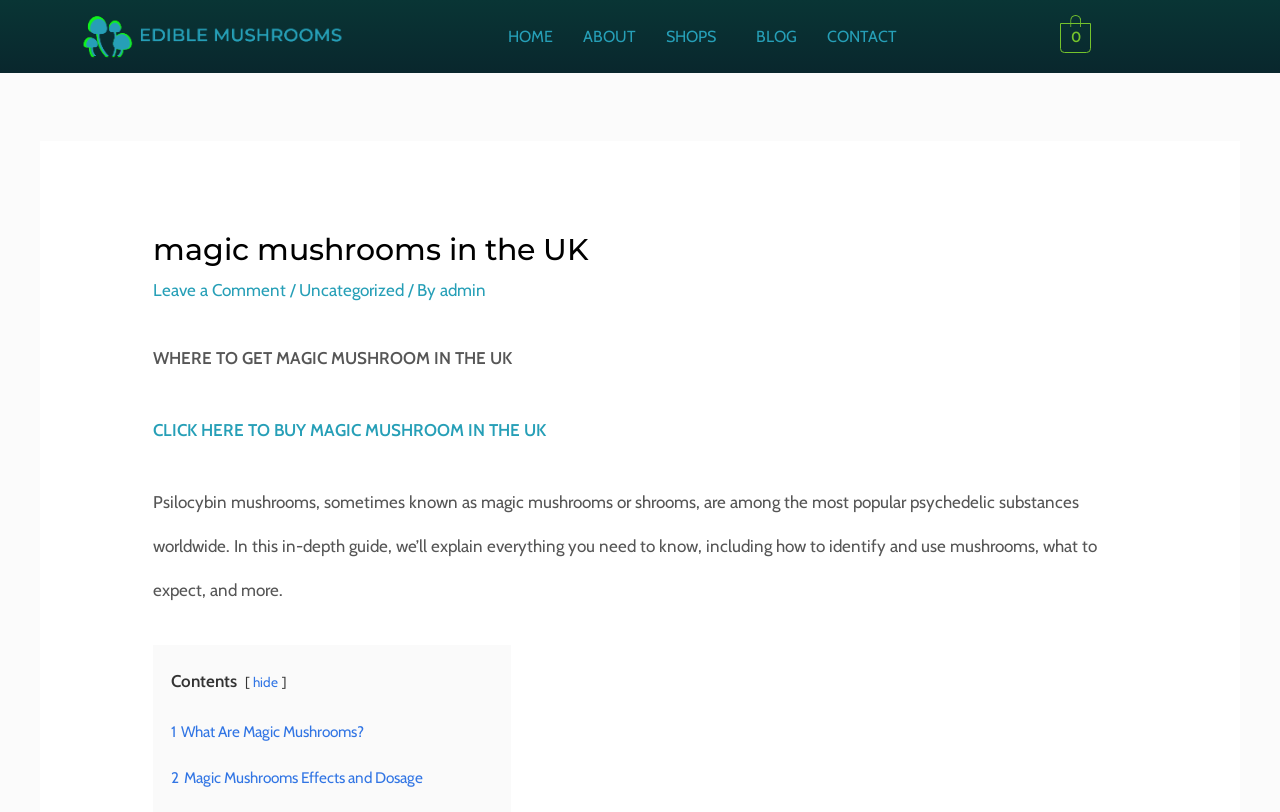Generate a thorough description of the webpage.

The webpage is about magic mushrooms in the UK, with a focus on providing information and services related to buying and using them. At the top left corner, there is a logo image with a link to the default logo. Next to it, there are five navigation links: HOME, ABOUT, SHOPS, BLOG, and CONTACT, which are evenly spaced and aligned horizontally.

Below the navigation links, there is a prominent header section with a heading that reads "magic mushrooms in the UK". This section also contains a link to leave a comment, a category label "Uncategorized", and an author label "admin".

The main content area is divided into sections. The first section has a heading "WHERE TO GET MAGIC MUSHROOM IN THE UK" and a call-to-action link "CLICK HERE TO BUY MAGIC MUSHROOM IN THE UK". The second section provides a brief introduction to psilocybin mushrooms, also known as magic mushrooms or shrooms, and promises to explain everything one needs to know about them.

Further down, there is a table of contents section with a heading "Contents" and several links to different sections of the article, including "What Are Magic Mushrooms?" and "Magic Mushrooms Effects and Dosage". There is also a link to hide the contents section.

Overall, the webpage appears to be an informational resource and online store for magic mushrooms in the UK, with a focus on providing detailed guides and services related to buying and using them.